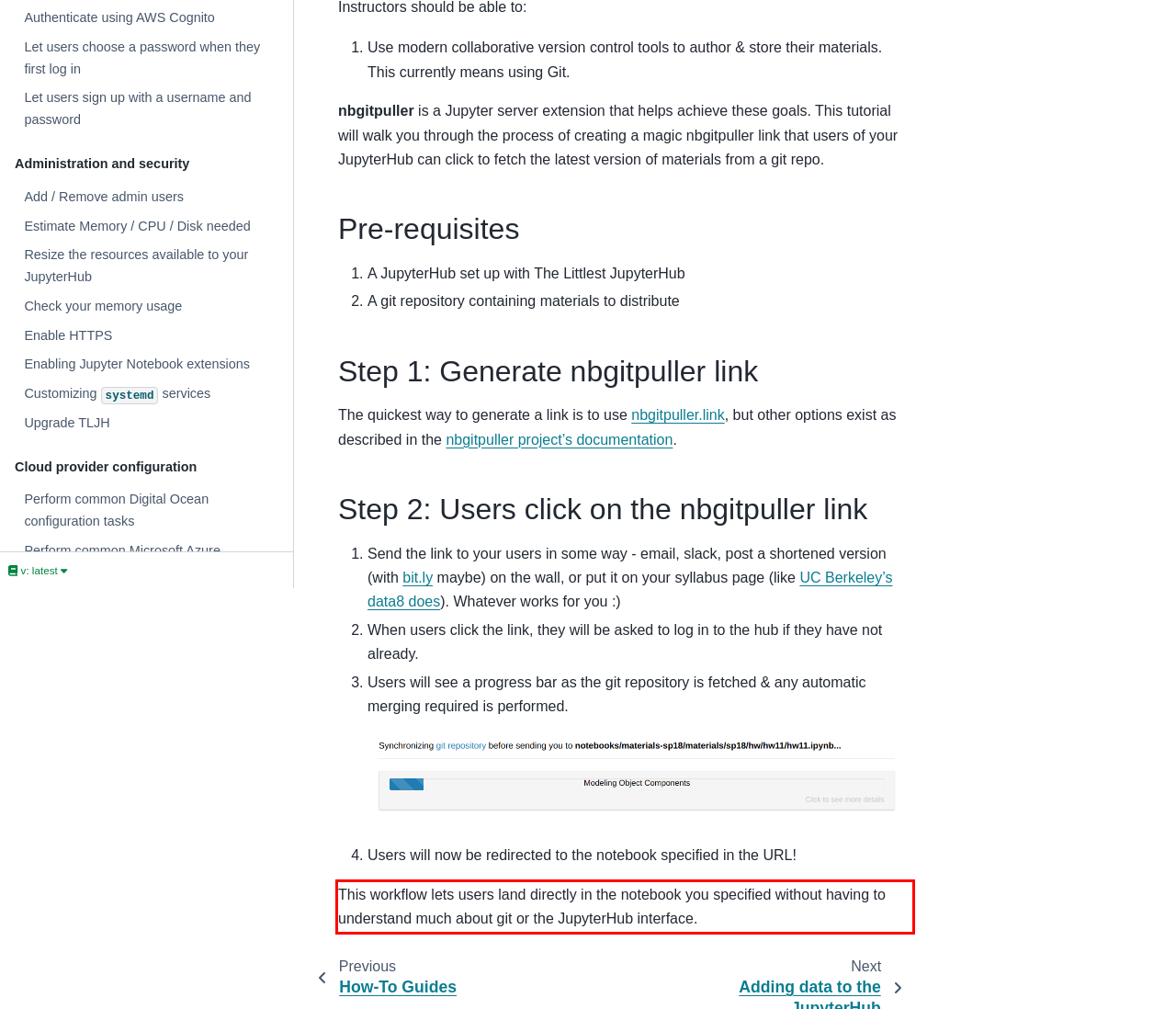Using the provided screenshot of a webpage, recognize and generate the text found within the red rectangle bounding box.

This workflow lets users land directly in the notebook you specified without having to understand much about git or the JupyterHub interface.